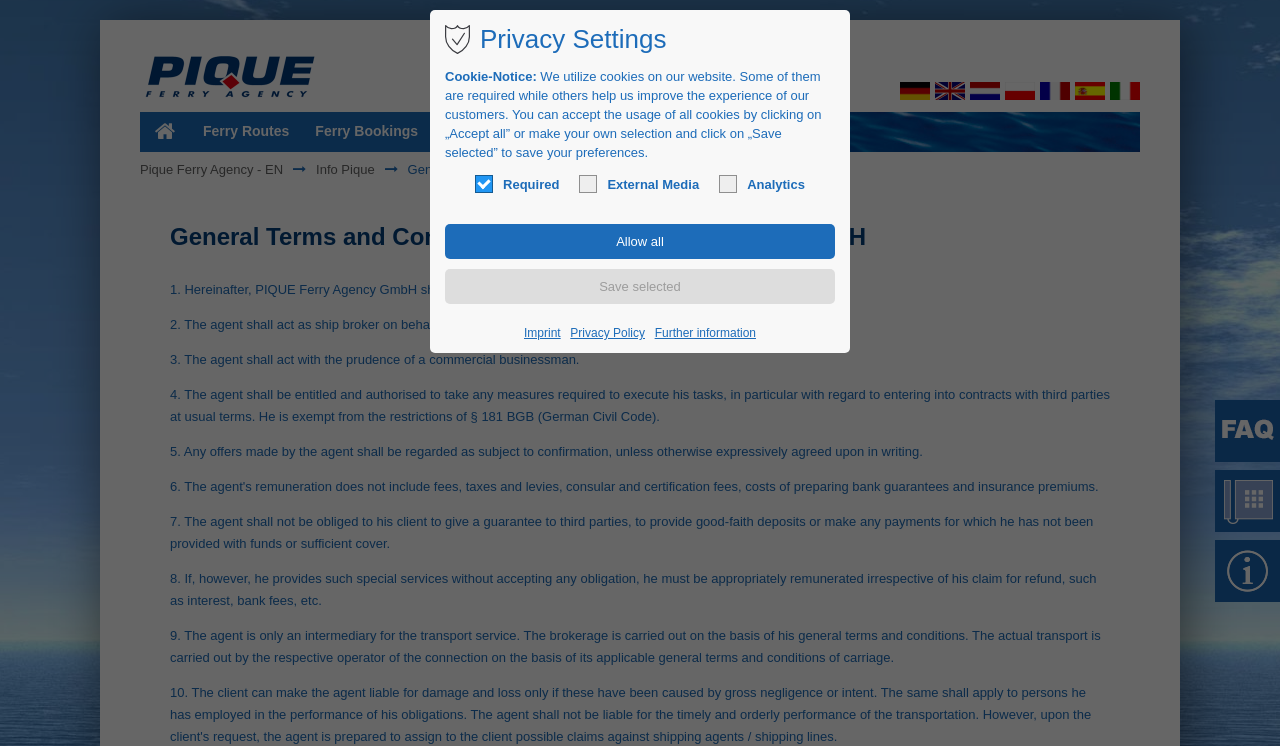Locate the bounding box coordinates of the segment that needs to be clicked to meet this instruction: "View the Ferry Routes".

[0.148, 0.15, 0.236, 0.204]